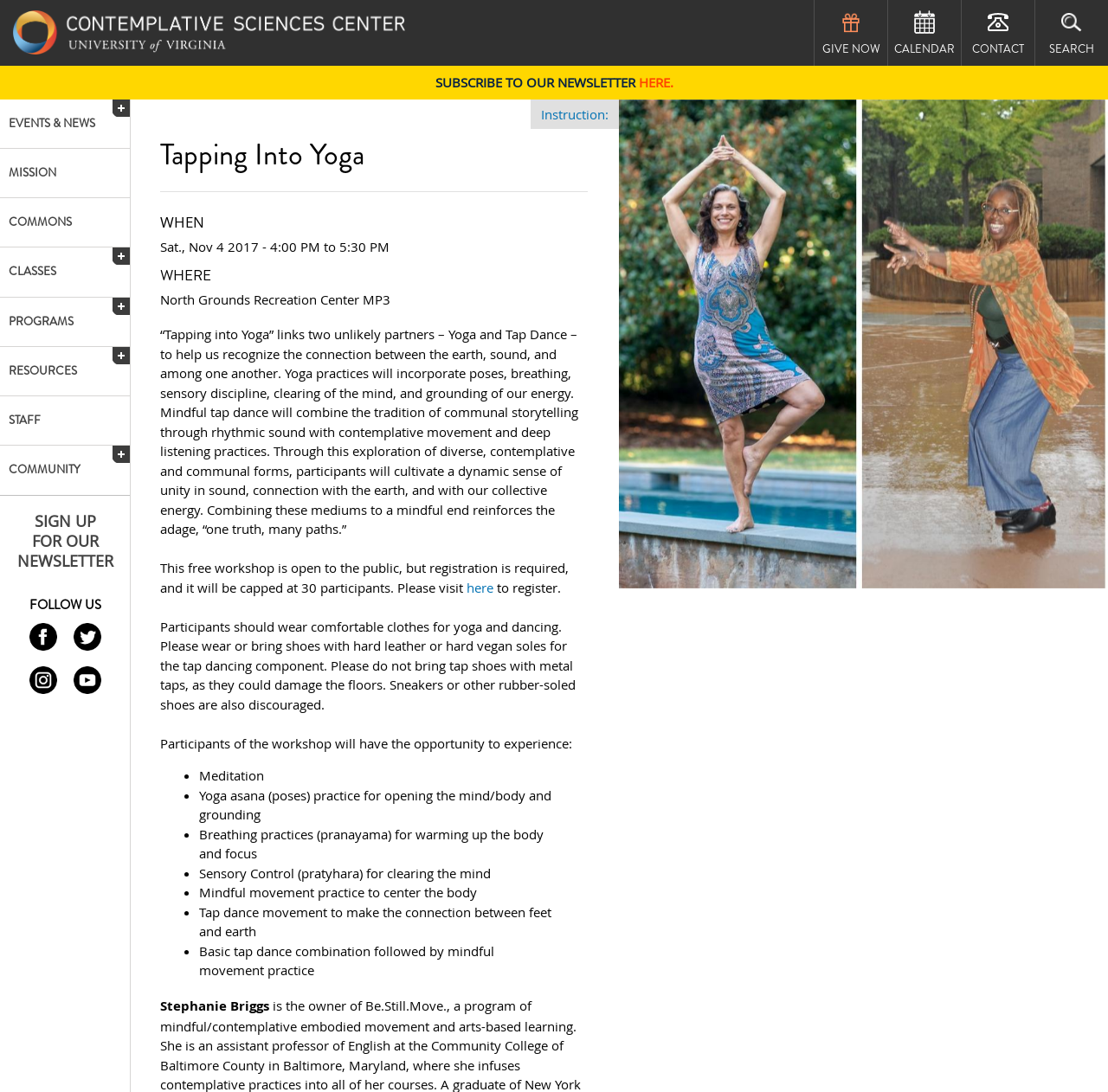Answer the question in a single word or phrase:
What is the date of the event?

Sat., Nov 4 2017